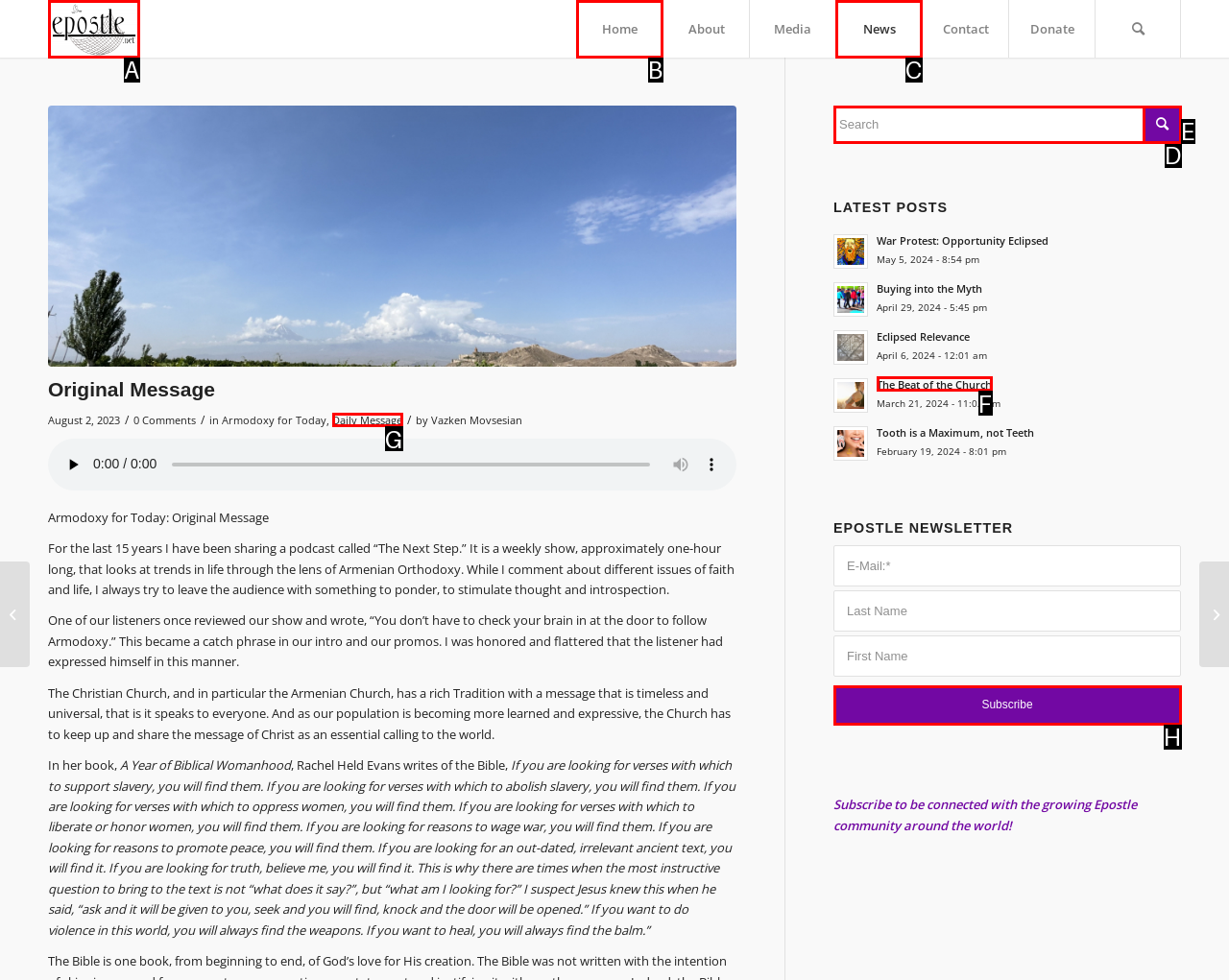From the options provided, determine which HTML element best fits the description: value="Subscribe". Answer with the correct letter.

H